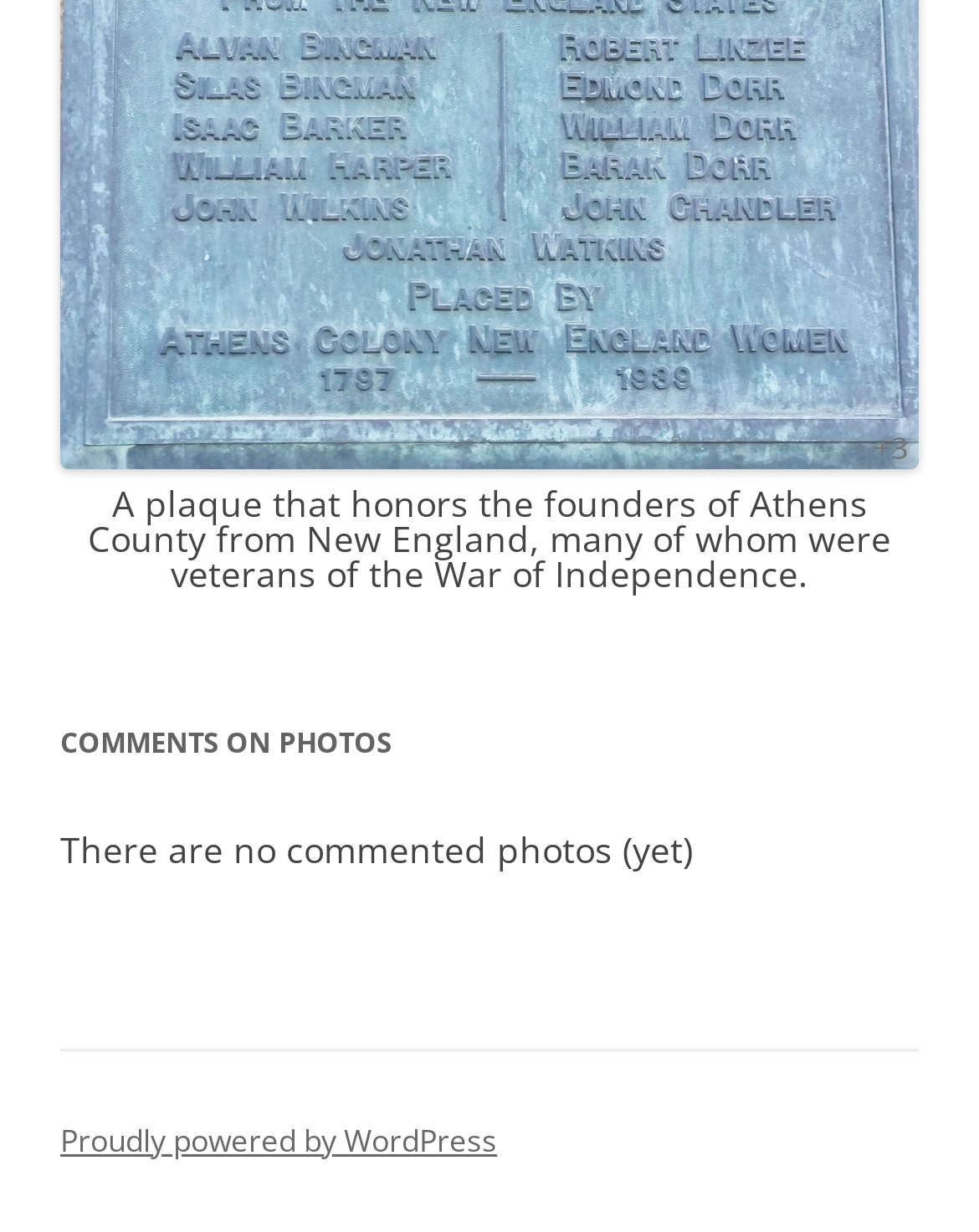Using the provided description parent_node: +3, find the bounding box coordinates for the UI element. Provide the coordinates in (top-left x, top-left y, bottom-right x, bottom-right y) format, ensuring all values are between 0 and 1.

[0.062, 0.35, 0.938, 0.388]